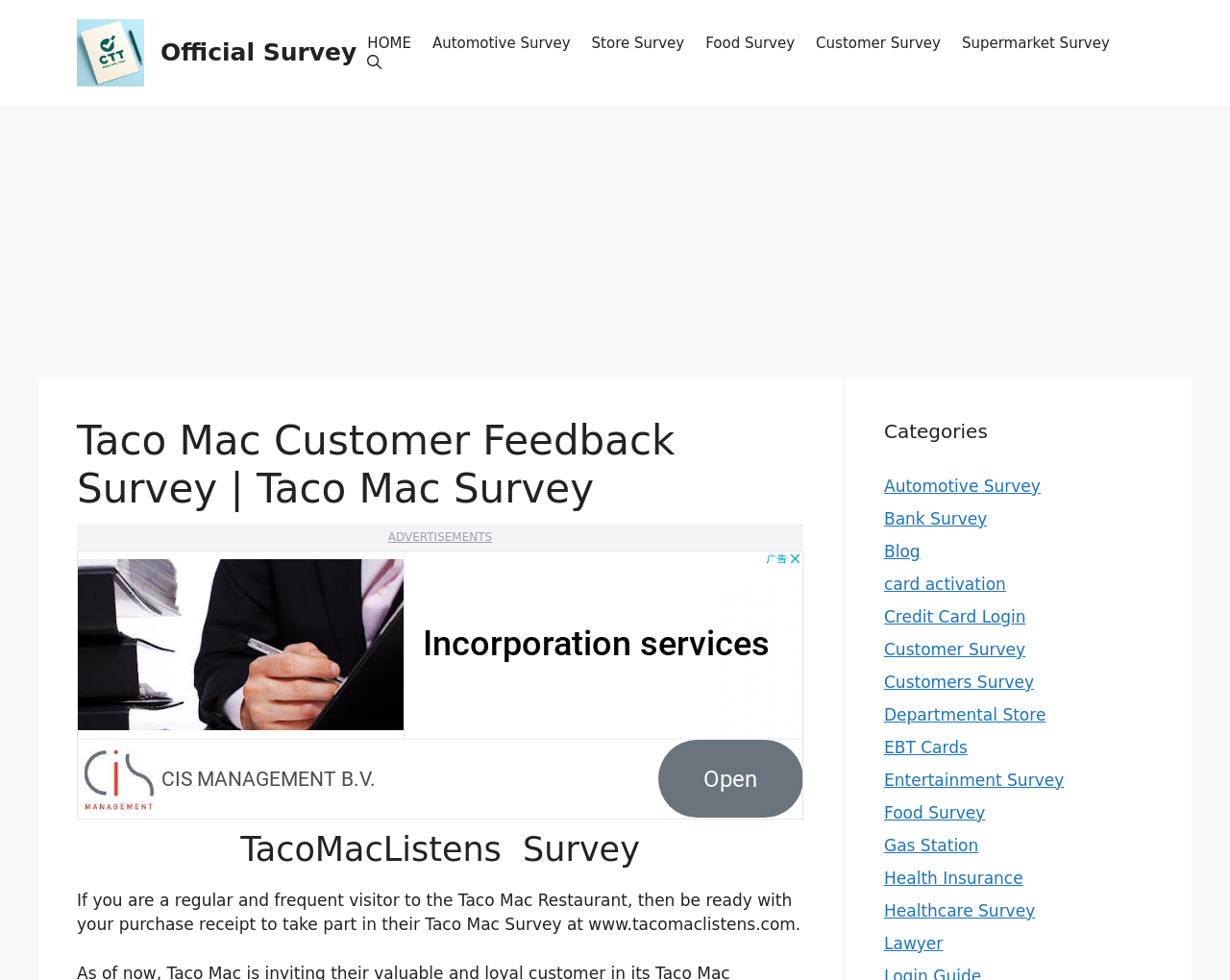Based on the element description "Lawyer", predict the bounding box coordinates of the UI element.

[0.719, 0.953, 0.767, 0.972]